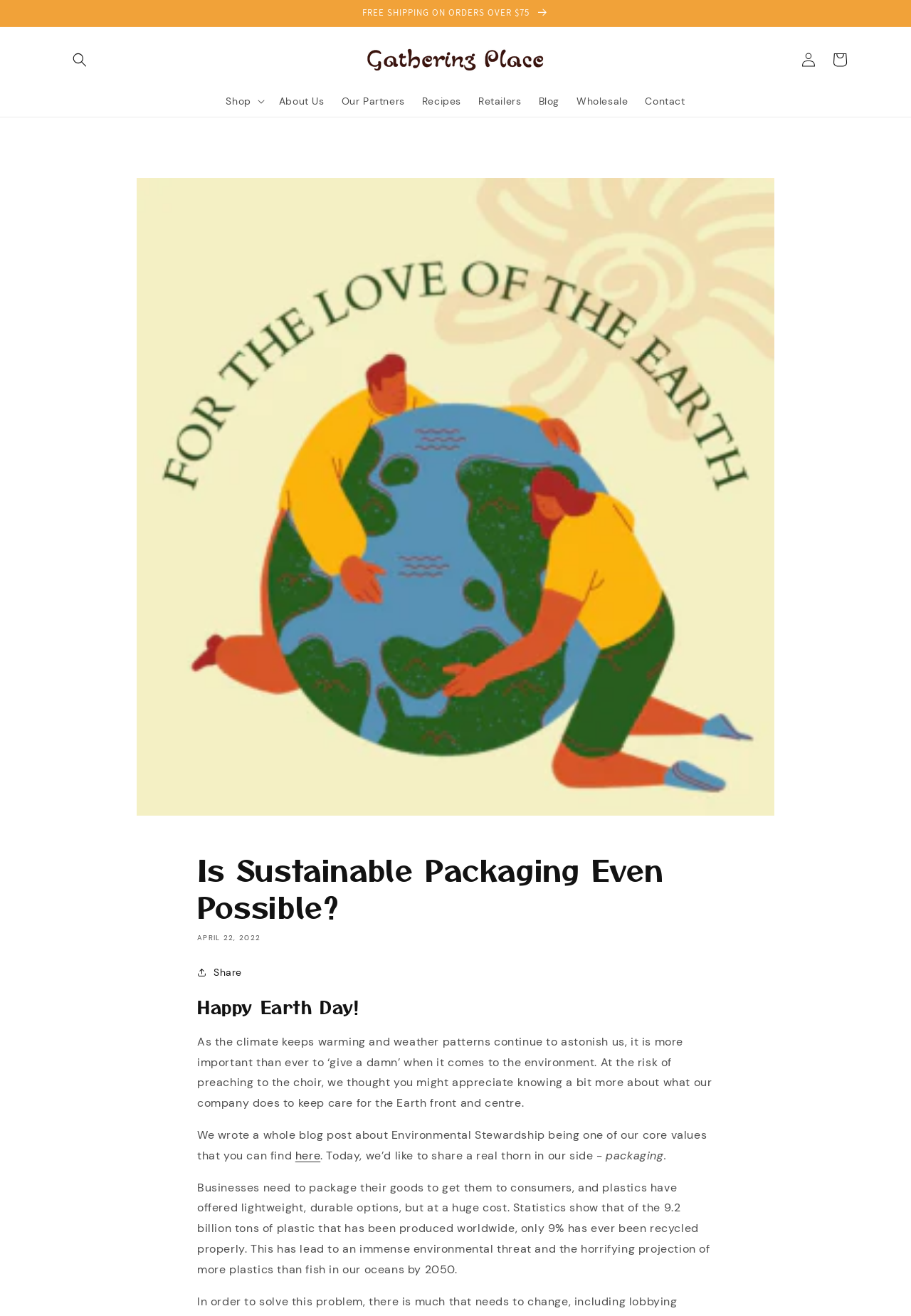Locate the bounding box coordinates of the area where you should click to accomplish the instruction: "Search for products".

[0.07, 0.034, 0.105, 0.058]